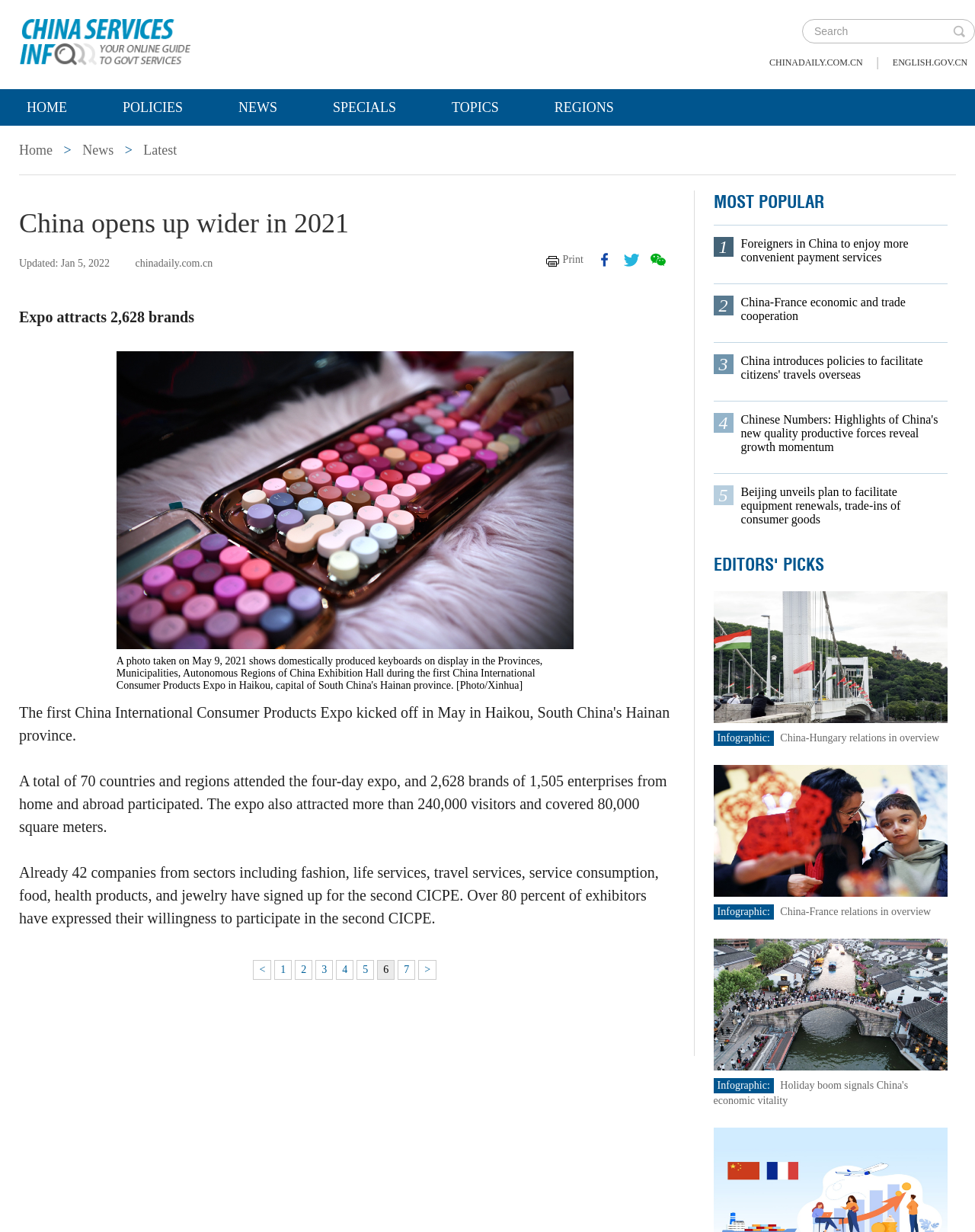Specify the bounding box coordinates of the area to click in order to execute this command: 'Read news'. The coordinates should consist of four float numbers ranging from 0 to 1, and should be formatted as [left, top, right, bottom].

[0.217, 0.072, 0.312, 0.102]